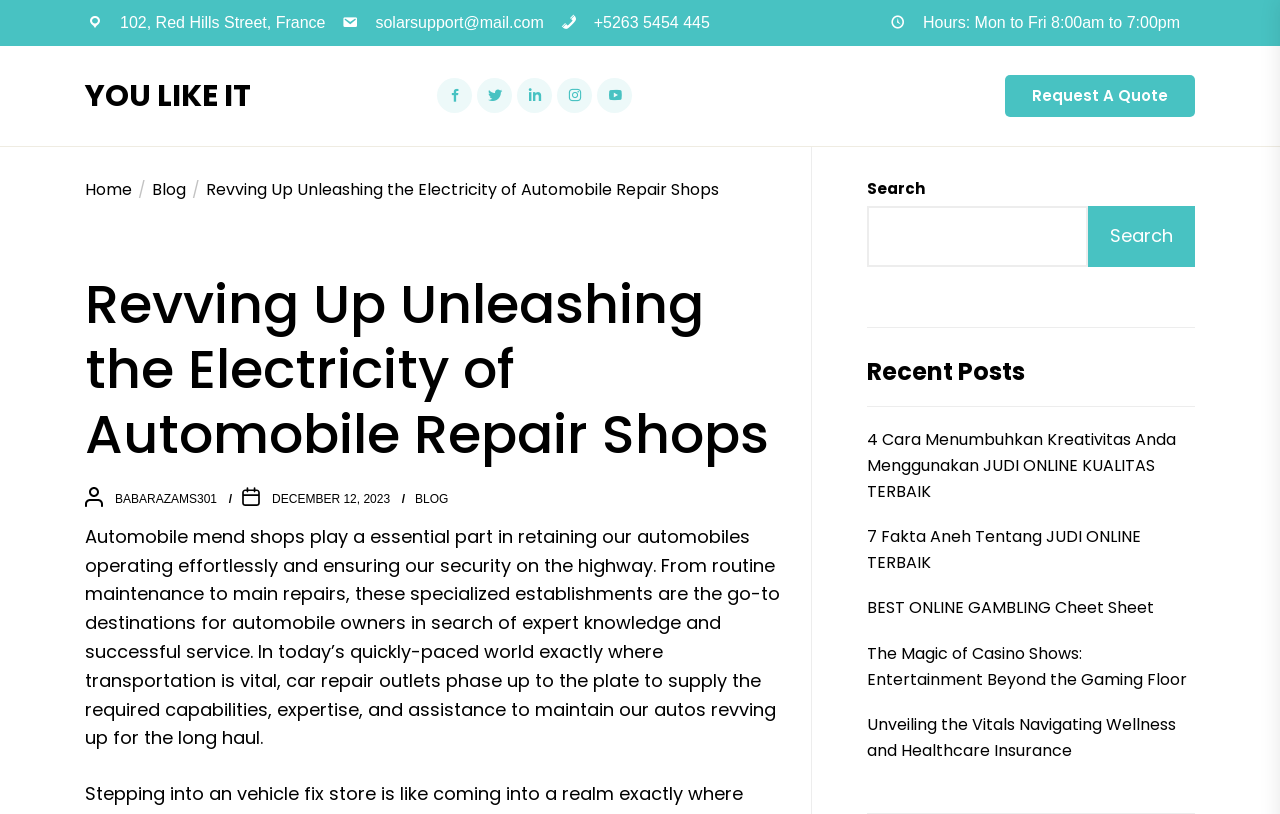Identify the headline of the webpage and generate its text content.

Revving Up Unleashing the Electricity of Automobile Repair Shops